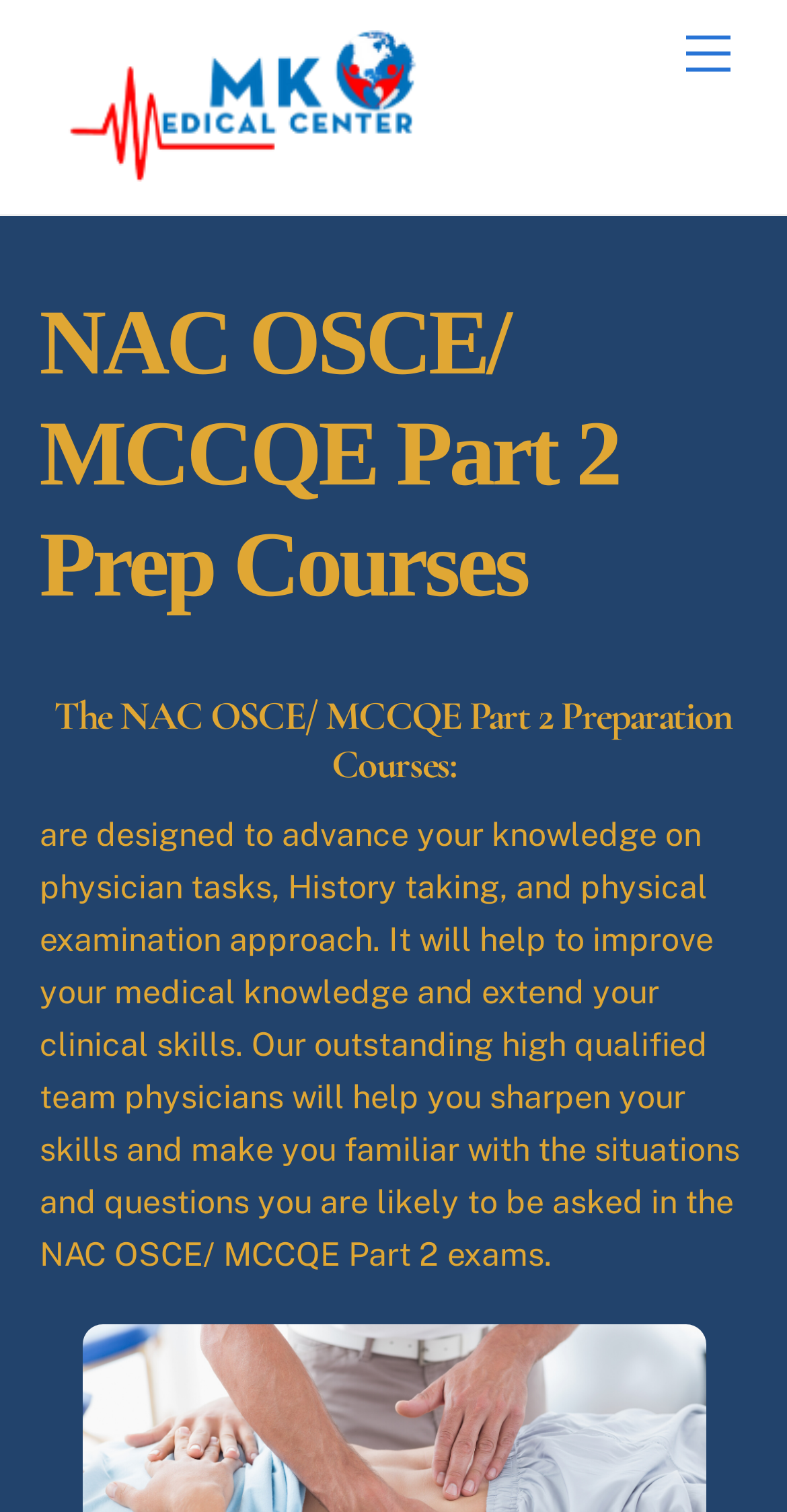Summarize the webpage comprehensively, mentioning all visible components.

The webpage is about the NAC OSCE/MCCQE Part 2 course offered by MK Medical Center. At the top right corner, there is a "Menu" link. On the top left, the MK Medical Center logo is displayed, accompanied by a link with the same name. Below the logo, there are two headings: "NAC OSCE/ MCCQE Part 2 Prep Courses" and "The NAC OSCE/ MCCQE Part 2 Preparation Courses:". 

Under these headings, a paragraph of text explains that the course is designed to advance knowledge on physician tasks, history taking, and physical examination approach, and will help improve medical knowledge and extend clinical skills. The course is taught by a team of highly qualified physicians who will help students sharpen their skills and prepare for the NAC OSCE/MCCQE Part 2 exams.

At the bottom right corner, there is a "Back To Top" link.